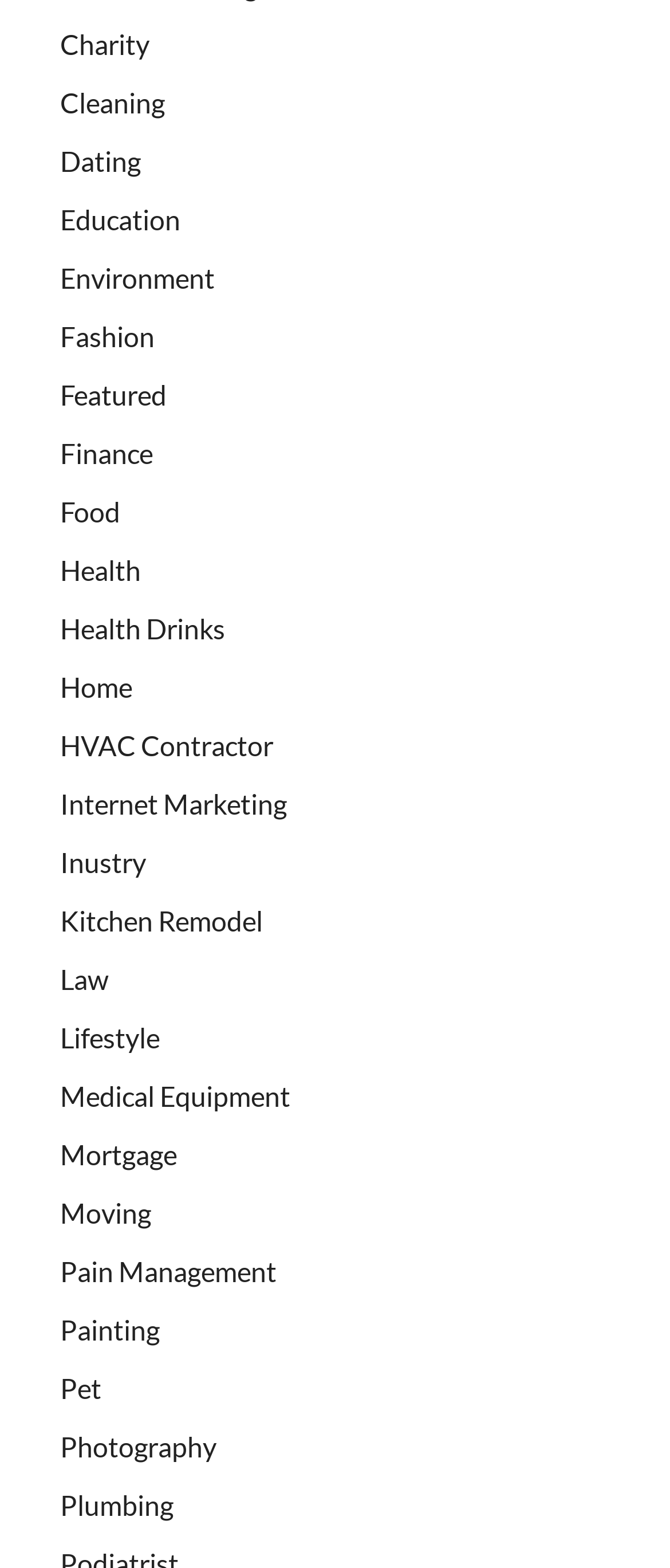Pinpoint the bounding box coordinates of the area that should be clicked to complete the following instruction: "Visit the Education page". The coordinates must be given as four float numbers between 0 and 1, i.e., [left, top, right, bottom].

[0.09, 0.13, 0.269, 0.151]